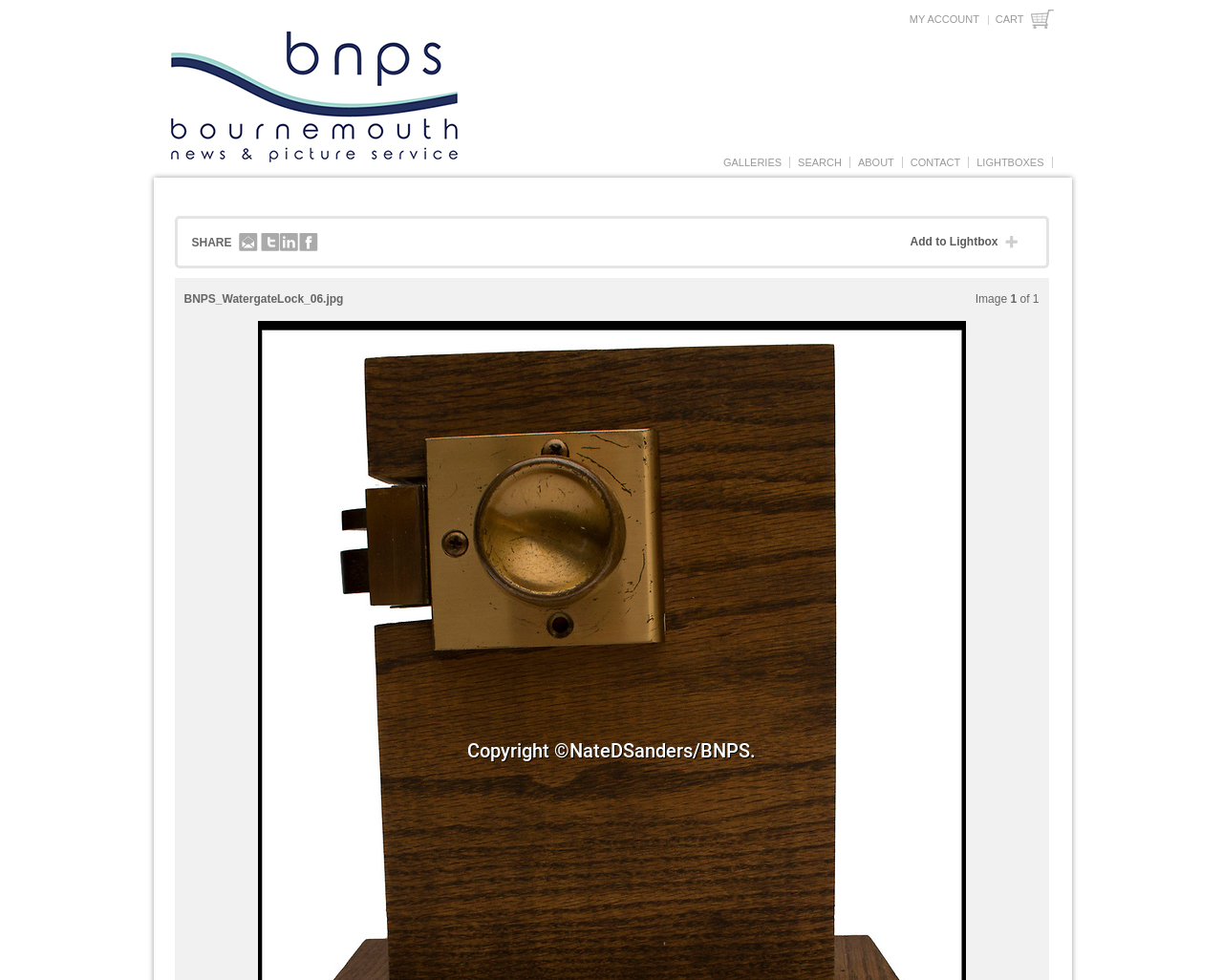Specify the bounding box coordinates of the area to click in order to follow the given instruction: "view my account."

[0.74, 0.012, 0.805, 0.027]